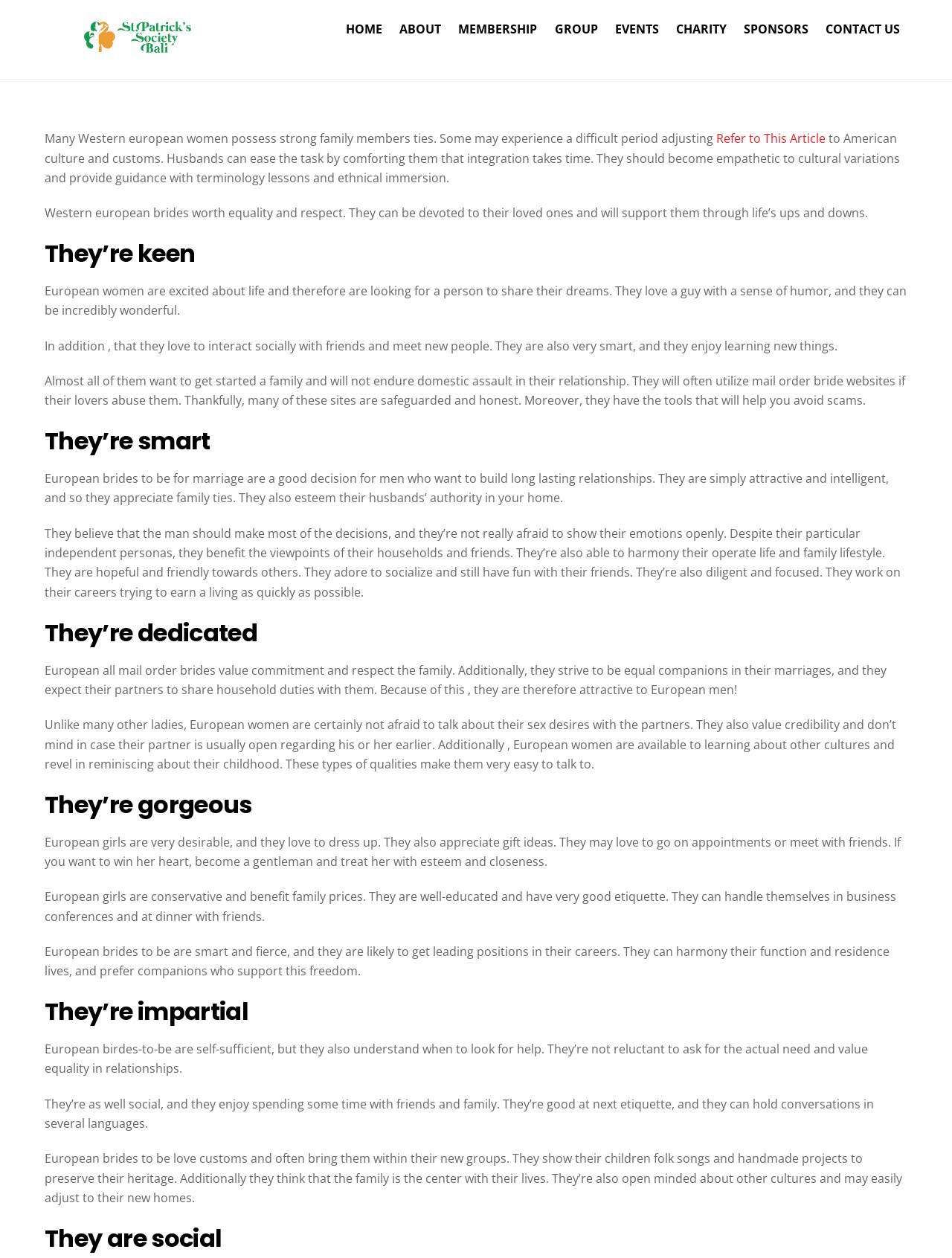Find the bounding box coordinates of the clickable area required to complete the following action: "Read the article about European brides".

[0.047, 0.104, 0.752, 0.117]